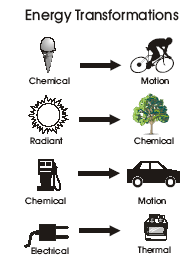What process occurs in the tree?
Please provide a comprehensive answer based on the information in the image.

The image shows the sun's radiant energy being converted into chemical energy in the tree, which is the process of photosynthesis, where plants convert sunlight into energy.